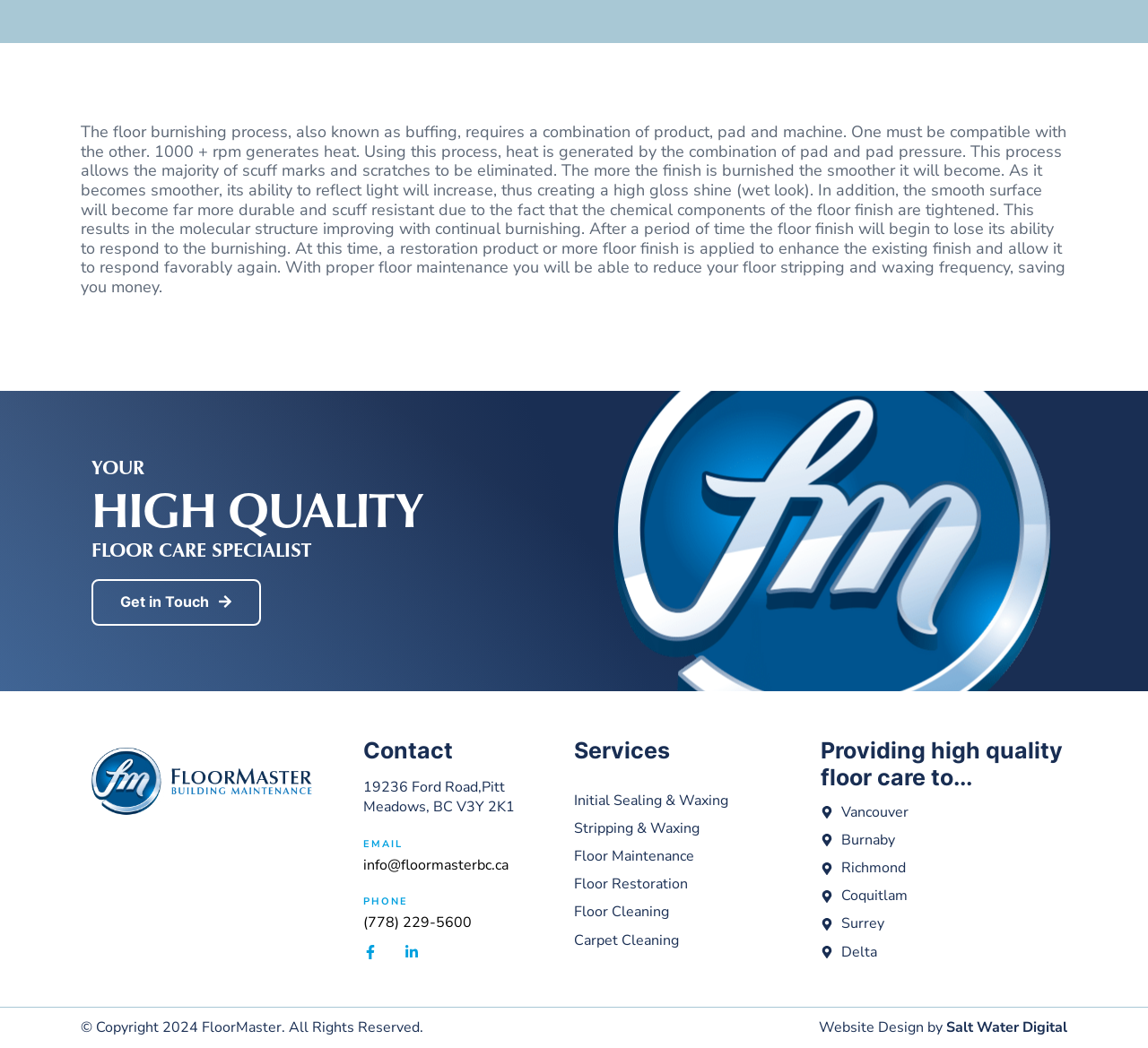Given the description of a UI element: "info@floormasterbc.ca", identify the bounding box coordinates of the matching element in the webpage screenshot.

[0.316, 0.816, 0.443, 0.835]